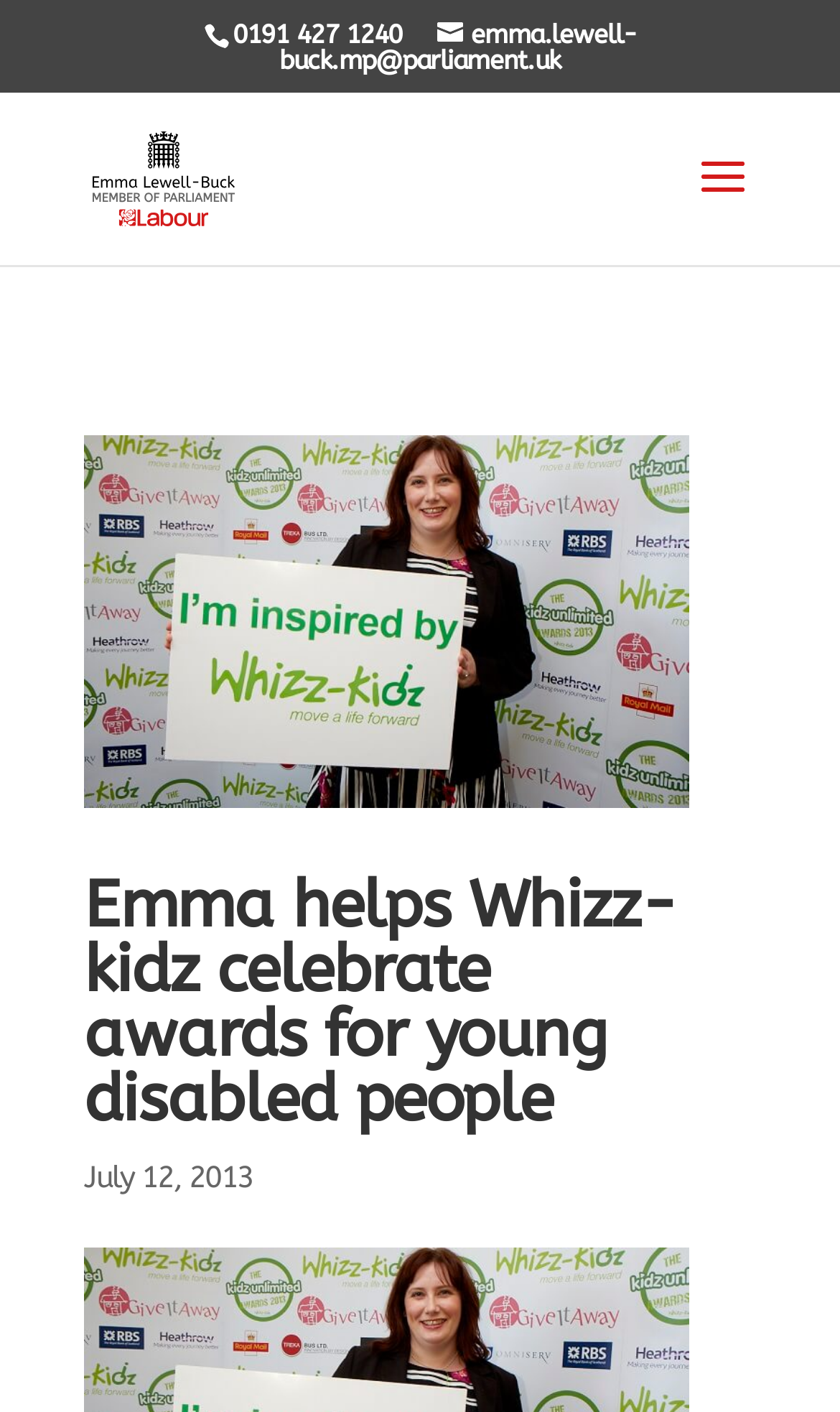Review the image closely and give a comprehensive answer to the question: What is the name of the person mentioned on the webpage?

I found the name by looking at the link and image elements on the webpage. The name 'Emma Lewell-Buck' is mentioned multiple times on the page, including in a link and as the alt text of an image.